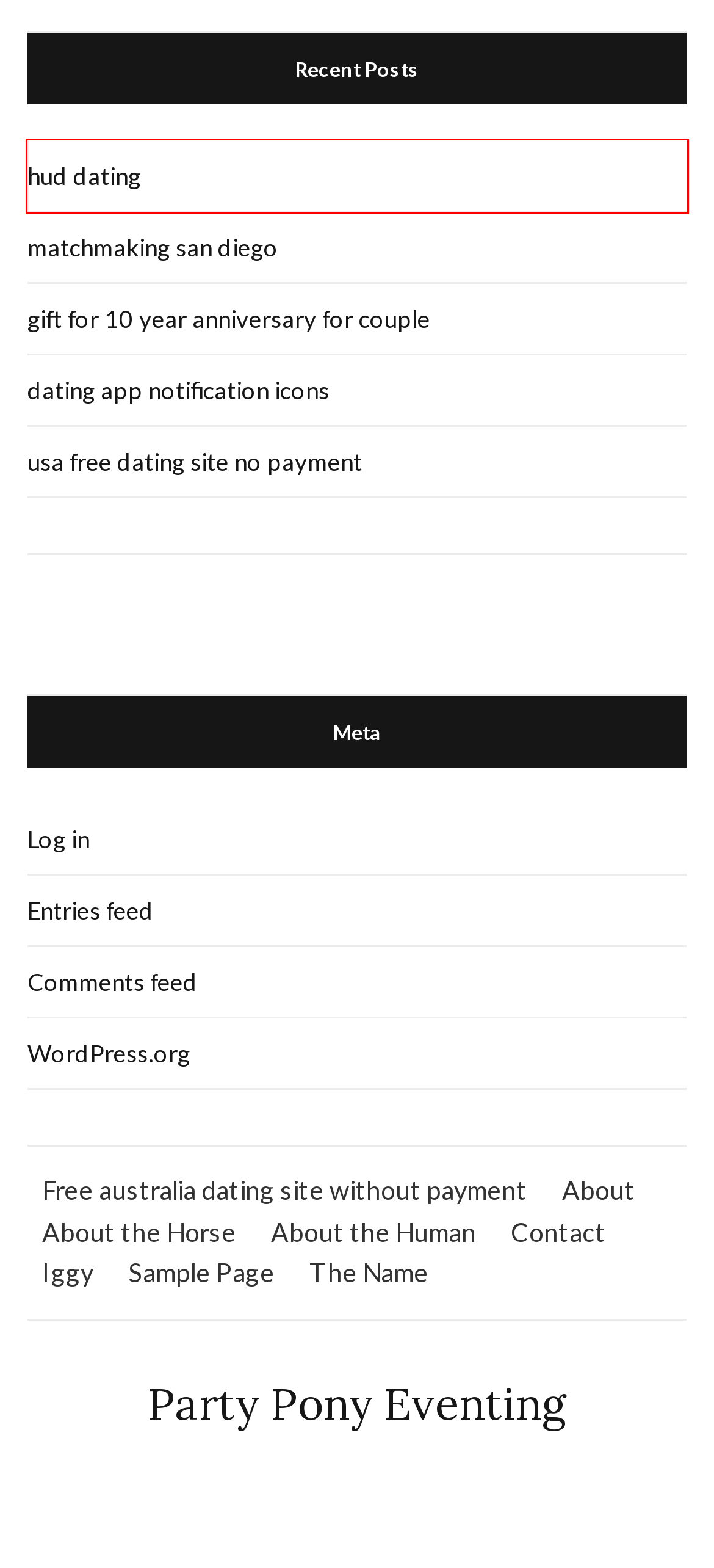You have a screenshot of a webpage with an element surrounded by a red bounding box. Choose the webpage description that best describes the new page after clicking the element inside the red bounding box. Here are the candidates:
A. Log In ‹ Party Pony Eventing — WordPress
B. Contact – Party Pony Eventing
C. Hud dating – Party Pony Eventing
D. About the Human – Party Pony Eventing
E. Comments for Party Pony Eventing
F. The Name – Party Pony Eventing
G. Iggy – Party Pony Eventing
H. Dating app notification icons – Party Pony Eventing

C